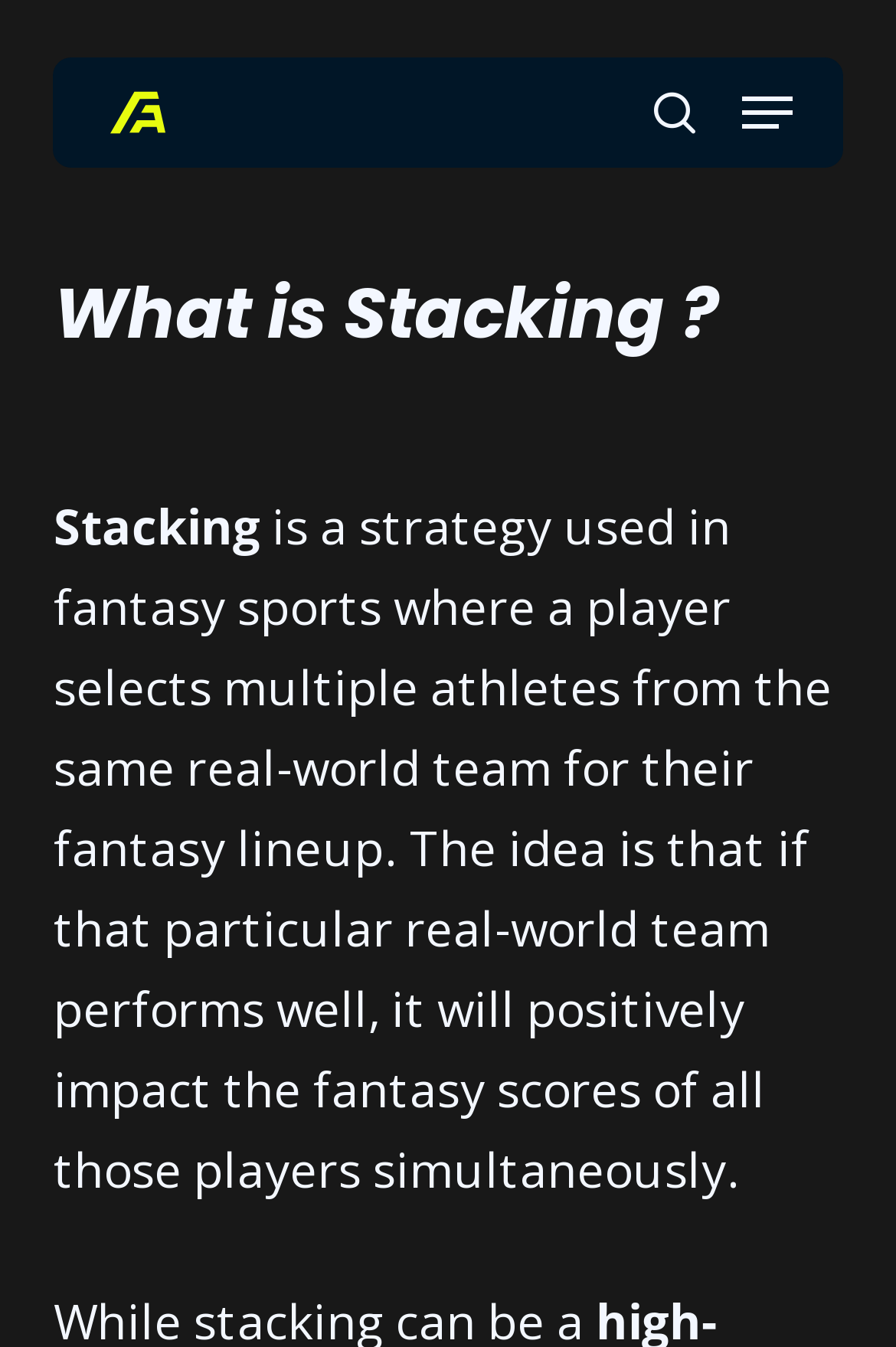Explain the webpage in detail.

The webpage is about explaining the concept of "Stacking" in fantasy sports. At the top left corner, there is a search bar with a placeholder text "Search" and a search icon. To the right of the search bar, there is a "Close Search" link. Below the search bar, there are three "Fan Arena" logos aligned horizontally, followed by a "search" link.

On the top right corner, there is a "Navigation Menu" button. Below the navigation menu button, the main content of the webpage begins. The title "What is Stacking?" is displayed prominently, followed by a detailed explanation of the concept. The text explains that stacking is a strategy used in fantasy sports where a player selects multiple athletes from the same real-world team for their fantasy lineup, with the idea that if the real-world team performs well, it will positively impact the fantasy scores of all those players simultaneously.